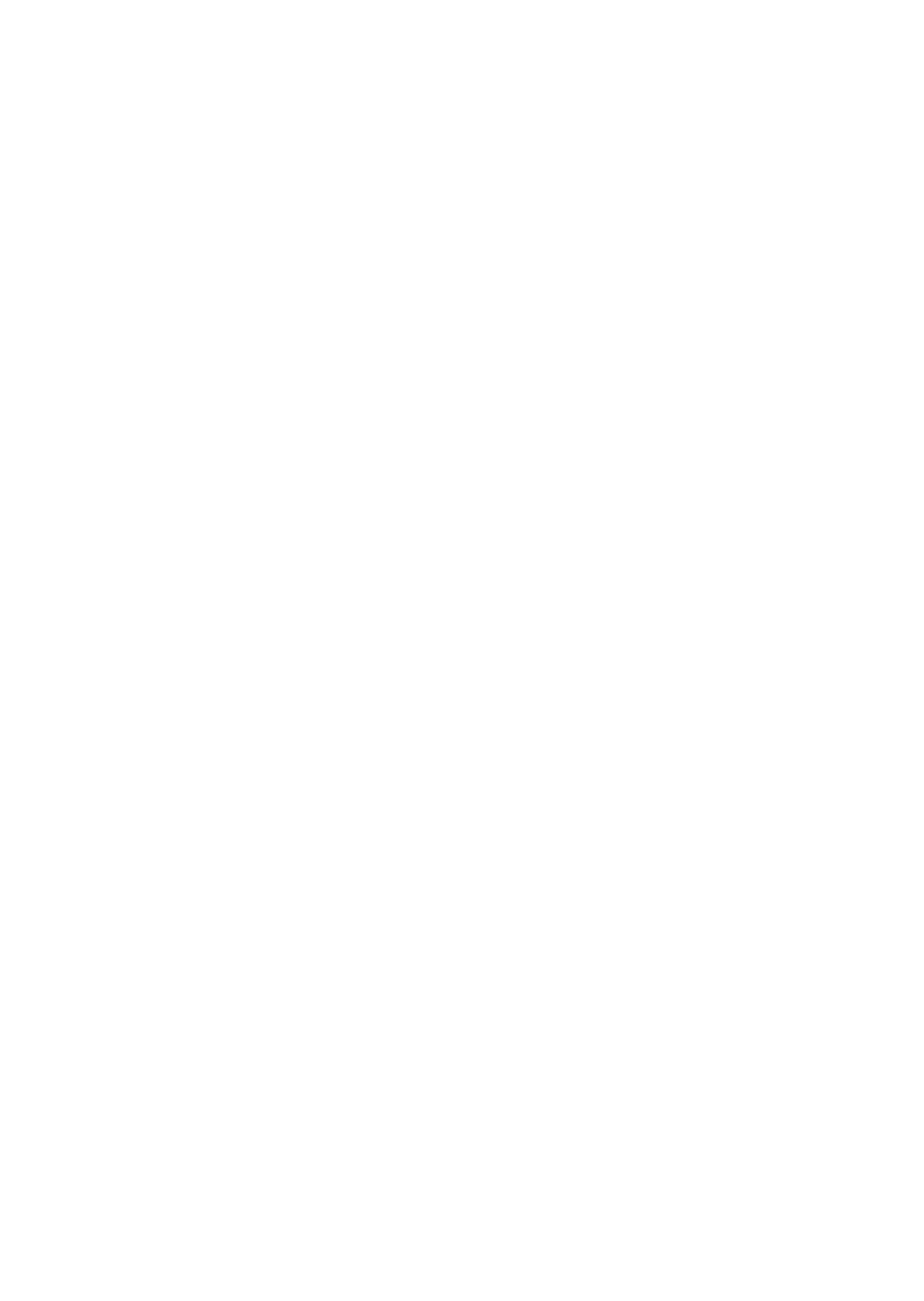Please determine the bounding box coordinates of the clickable area required to carry out the following instruction: "Share on Twitter". The coordinates must be four float numbers between 0 and 1, represented as [left, top, right, bottom].

[0.304, 0.202, 0.447, 0.244]